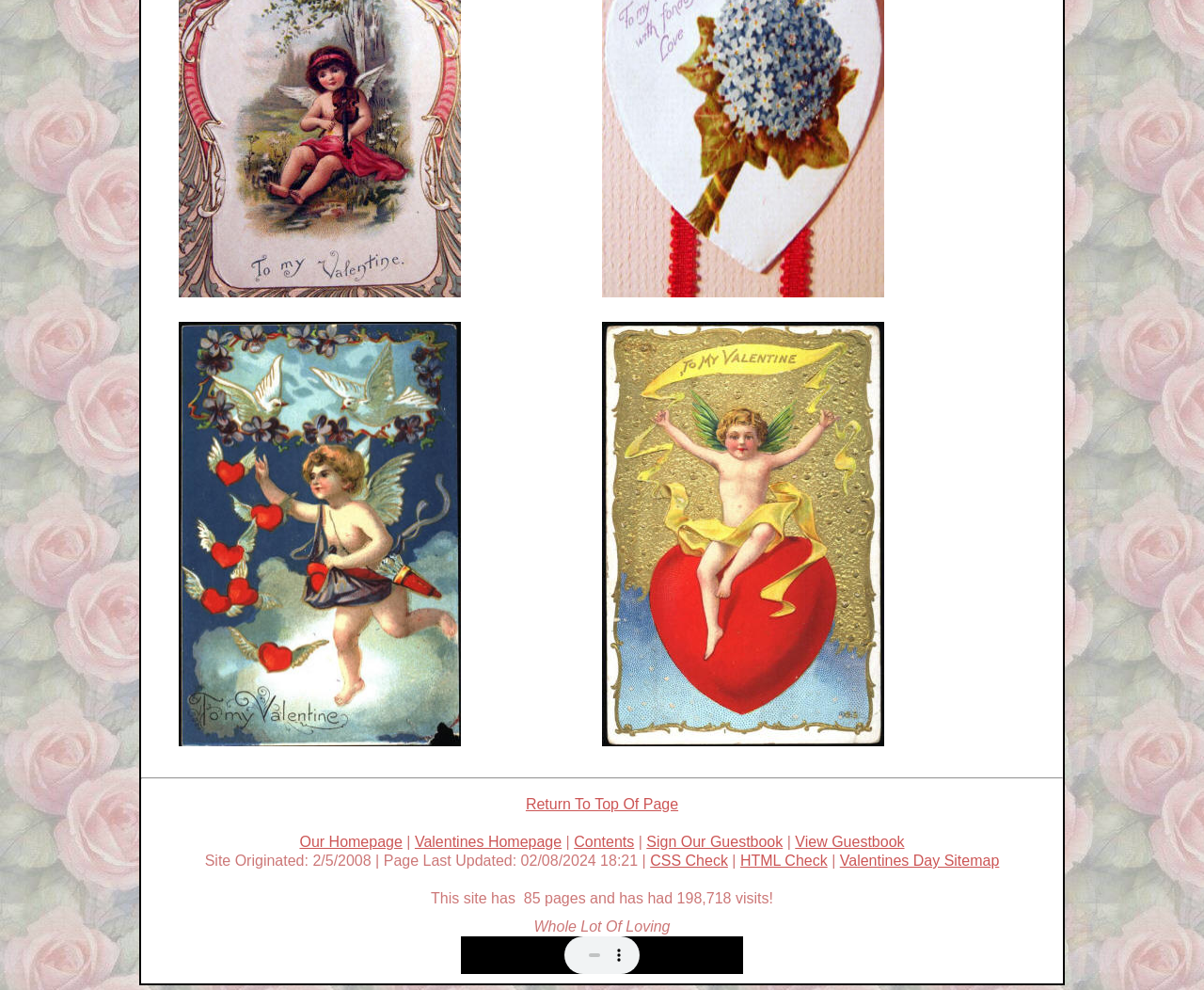Utilize the information from the image to answer the question in detail:
What is the date of the last update of this webpage?

The static text at the bottom of the webpage states 'Site Originated: 2/5/2008 | Page Last Updated: 02/08/2024 18:21', which indicates that the webpage was last updated on 02/08/2024 18:21.